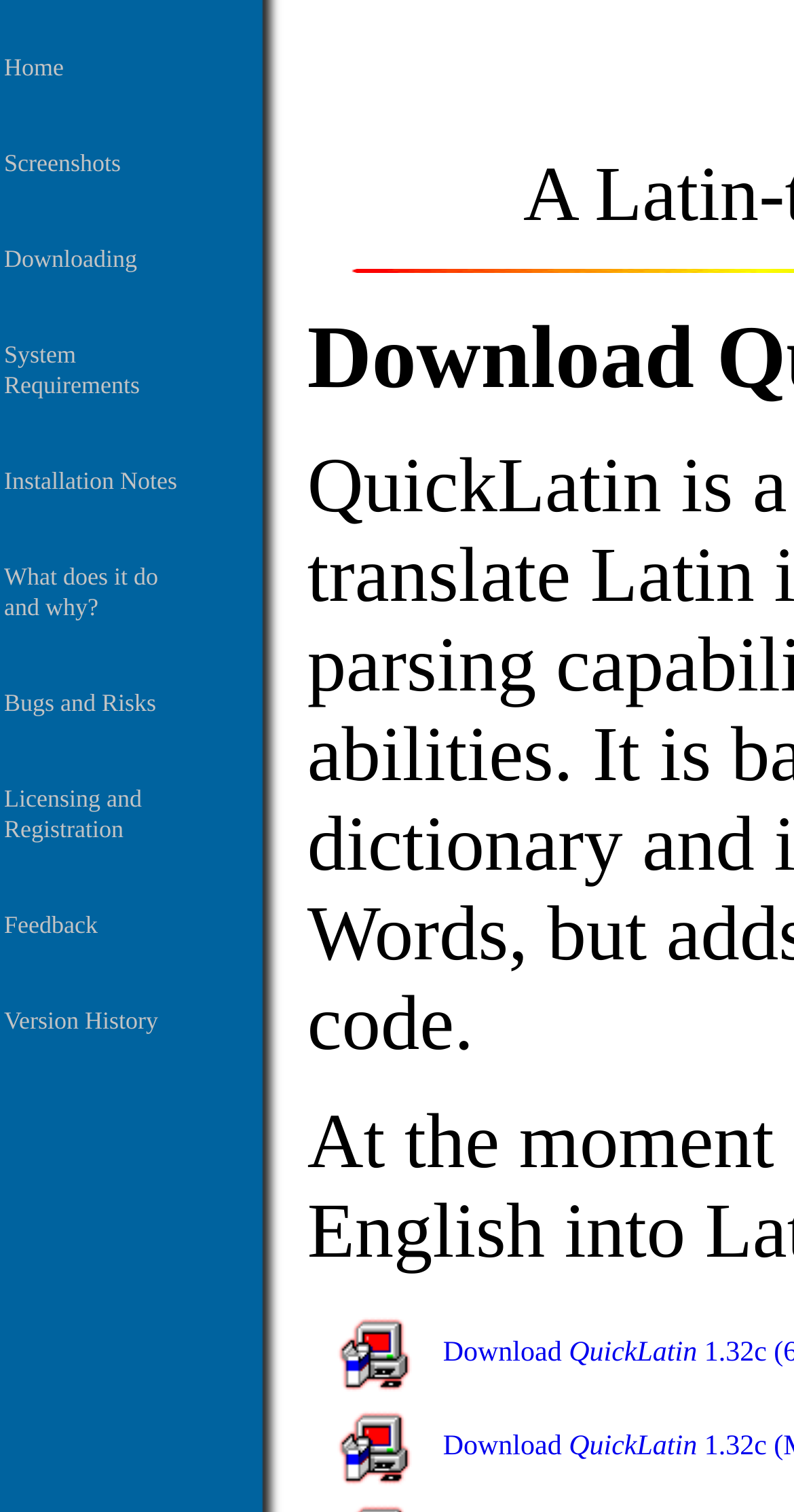Highlight the bounding box coordinates of the element you need to click to perform the following instruction: "Download the zipfile."

[0.417, 0.909, 0.524, 0.93]